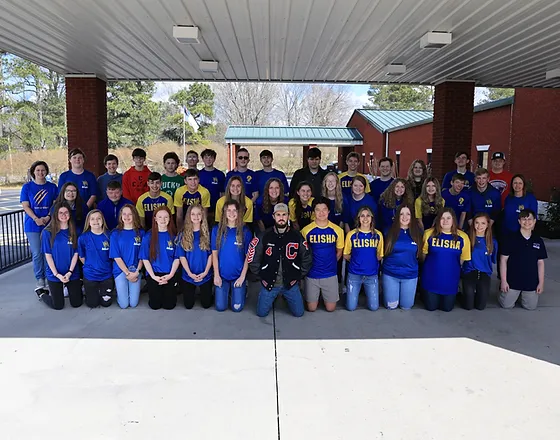Provide a brief response to the question below using a single word or phrase: 
What is the attire of the adult leader in the center?

Black